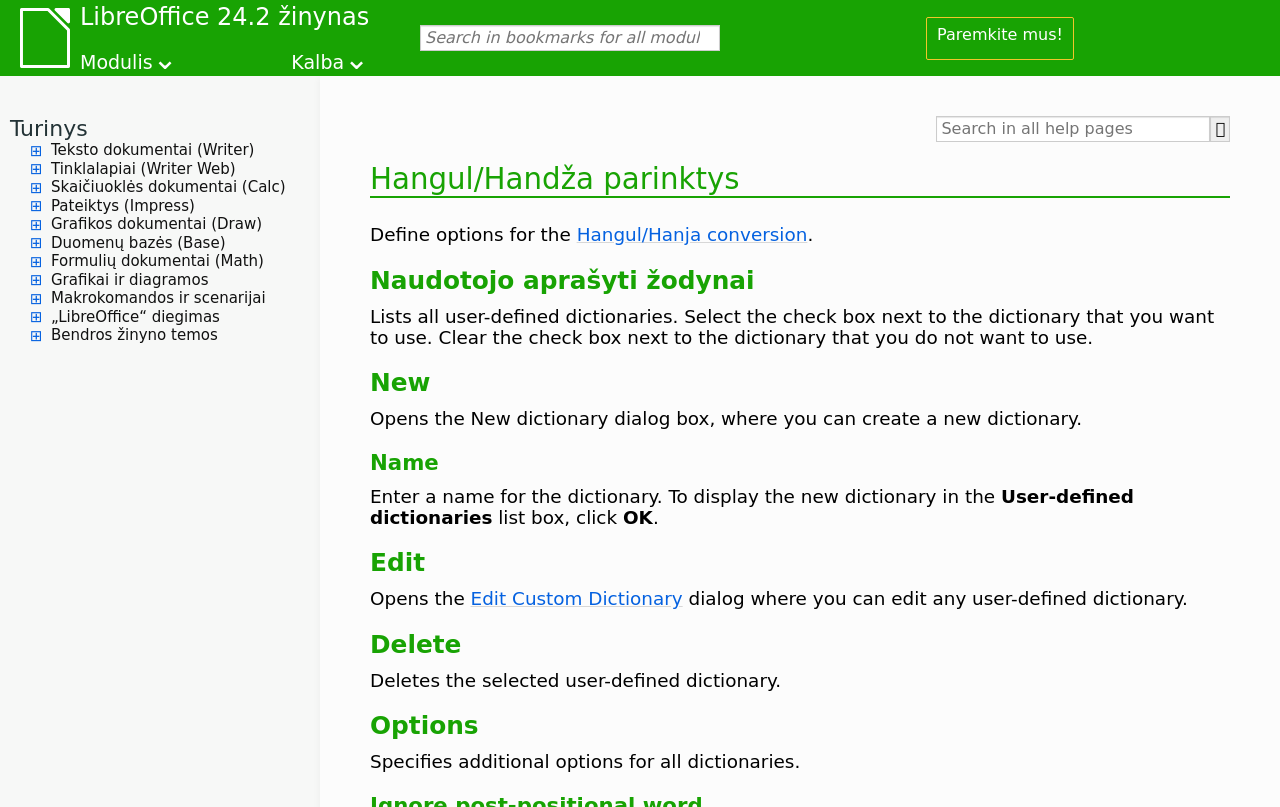Generate a detailed explanation of the webpage's features and information.

This webpage is about Hangul/Handža settings, with a focus on LibreOffice 24.2 documentation. At the top, there are three links: an empty link, a link to LibreOffice 24.2 documentation, and a button labeled "Modulis" with a dropdown menu. Next to it is another button labeled "Kalba" with a dropdown menu. 

Below these buttons, there are several checkboxes, each representing a different type of document, such as text documents, spreadsheets, and presentations. These checkboxes are not checked by default.

On the right side of the page, there are two search boxes: one for searching bookmarks for all modules and another for searching all help pages. There is also a search button with a magnifying glass icon.

The main content of the page is divided into several sections, each with a heading. The first section is about defining options for Hangul/Hanja conversion. The second section lists all user-defined dictionaries, with an option to select or deselect them. The third section is about creating a new dictionary, with a heading "New" and a description of how to open the New dictionary dialog box. 

The fourth section is about naming a dictionary, with a heading "Name" and a description of how to enter a name for the dictionary. The fifth section is about editing a dictionary, with a heading "Edit" and a description of how to open the Edit Custom Dictionary dialog box. The sixth section is about deleting a dictionary, with a heading "Delete" and a description of how to delete a selected user-defined dictionary. 

The final section is about specifying additional options for all dictionaries, with a heading "Options" and a description of how to do so. At the bottom of the page, there is a link labeled "Paremkite mus!" which translates to "Support us!" in English.